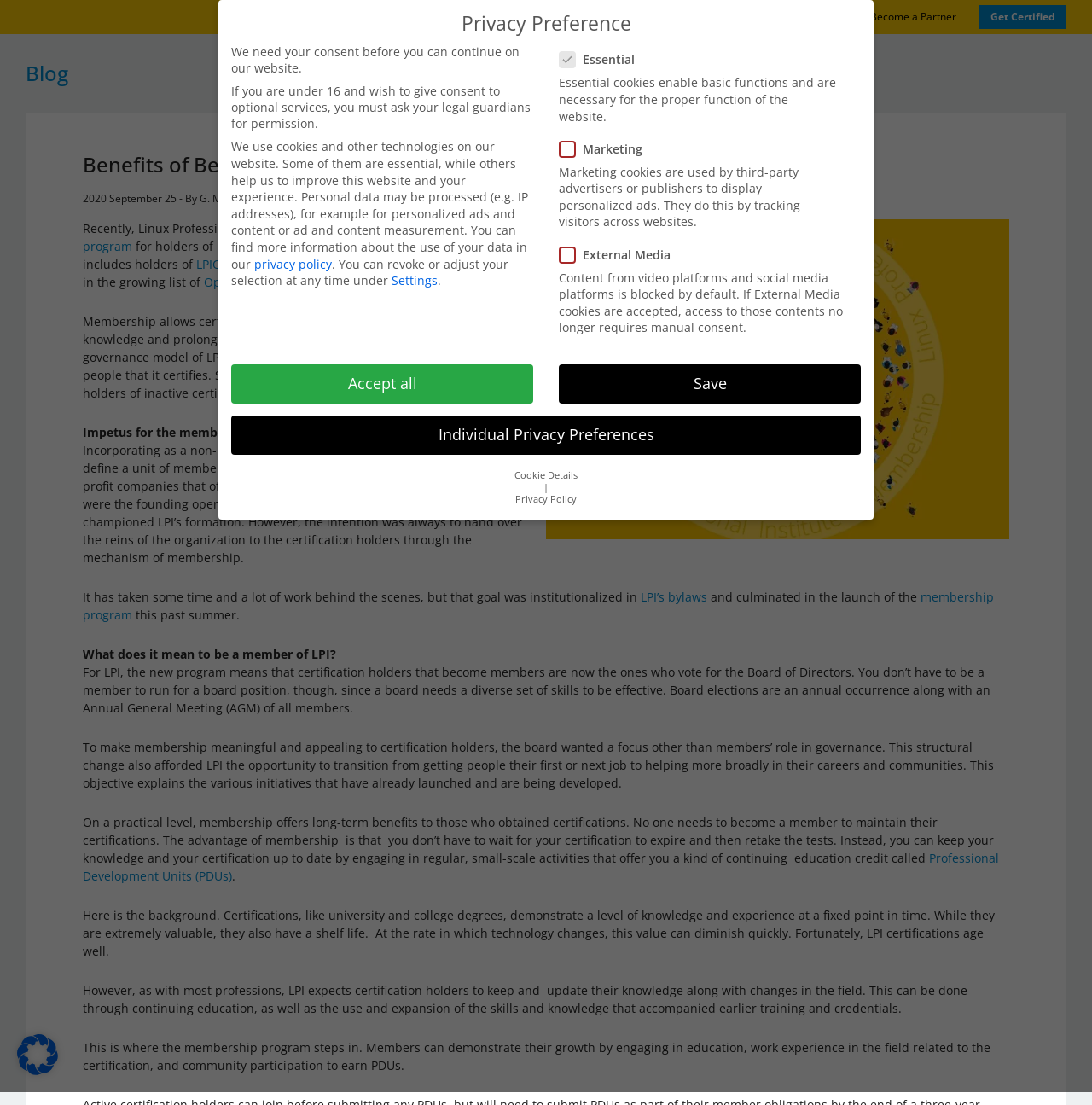Produce a meticulous description of the webpage.

The webpage is about the benefits of becoming a member of the Linux Professional Institute (LPI). At the top, there are several links to different sections of the website, including "Find Training", "Register", "My Account", and "Membership". Below these links, there is a heading that reads "Benefits of Becoming an LPI Member". 

The main content of the webpage is divided into several sections. The first section explains the launch of LPI's formal membership program for holders of its professional level certifications. It mentions that the program includes holders of LPIC-1 certifications or higher, as well as those certified in Open Technology topics. 

The next section discusses the impetus for the membership program, which was to hand over the reins of the organization to the certification holders through the mechanism of membership. This goal was institutionalized in LPI's bylaws and culminated in the launch of the membership program. 

The following section explains what it means to be a member of LPI. It states that certification holders who become members are now the ones who vote for the Board of Directors. The board wants to make membership meaningful and appealing to certification holders, so they have launched various initiatives to help members in their careers and communities. 

The webpage also explains the benefits of membership, including the ability to incrementally update knowledge and prolong the lives of certifications. Members can keep their knowledge and certifications up to date by engaging in regular, small-scale activities that offer continuing education credits called Professional Development Units (PDUs). 

At the bottom of the webpage, there is a section about privacy preferences, which allows users to adjust their cookie settings. There are several checkboxes for essential, marketing, and external media cookies, as well as buttons to accept all, save, or view individual privacy preferences.